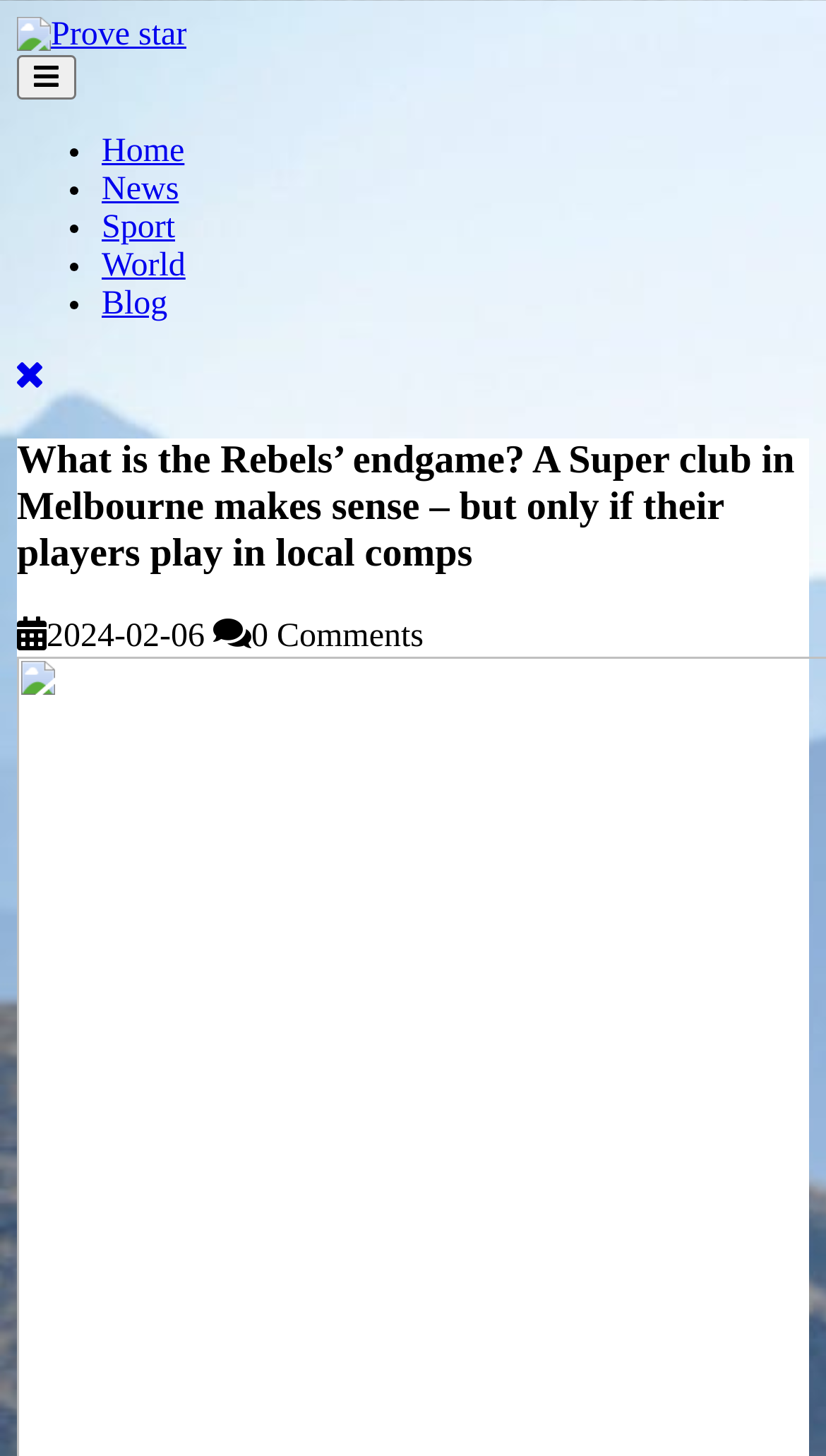Identify the bounding box coordinates of the area you need to click to perform the following instruction: "Open the menu".

[0.021, 0.038, 0.092, 0.068]